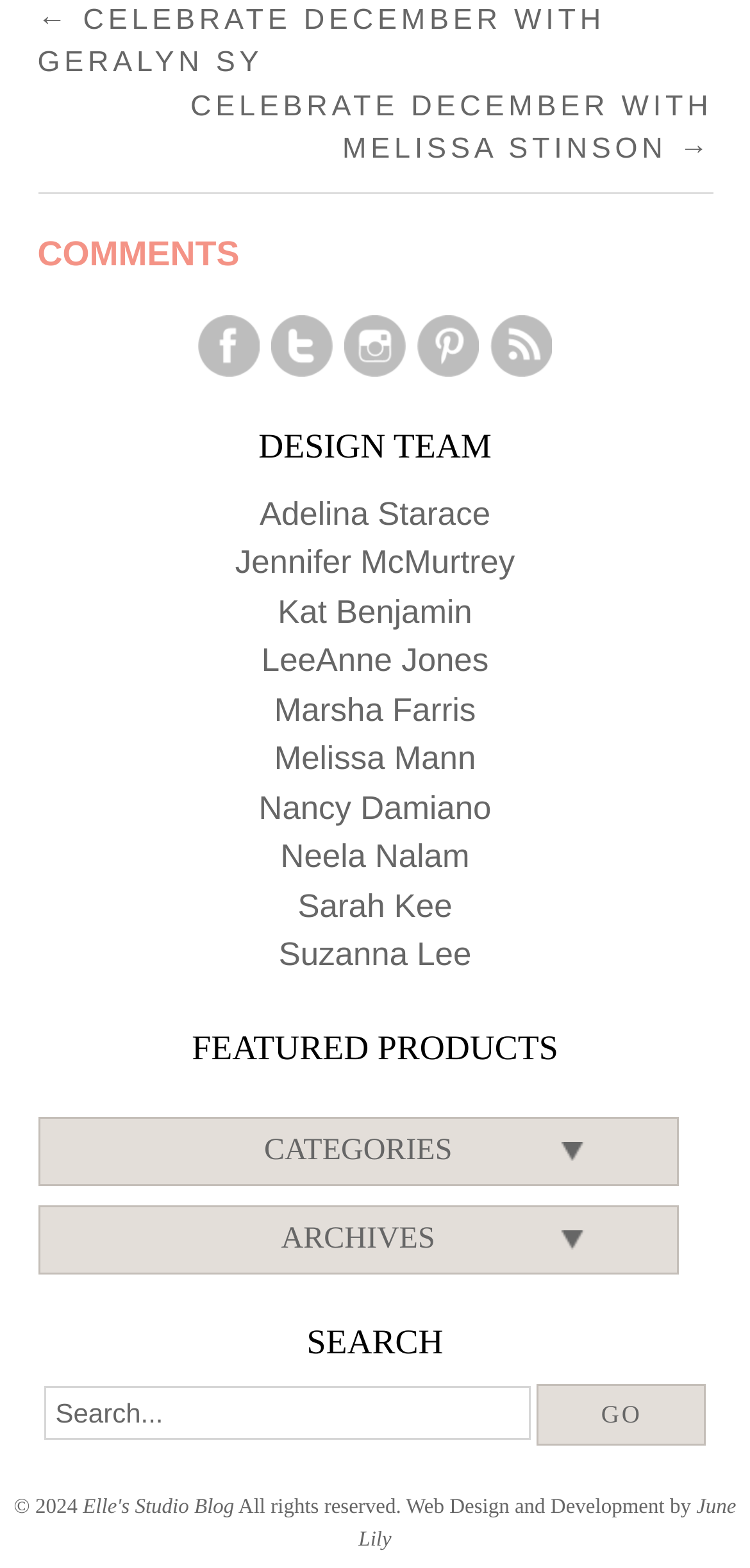What is the name of the blog?
Give a one-word or short-phrase answer derived from the screenshot.

Elle's Studio Blog